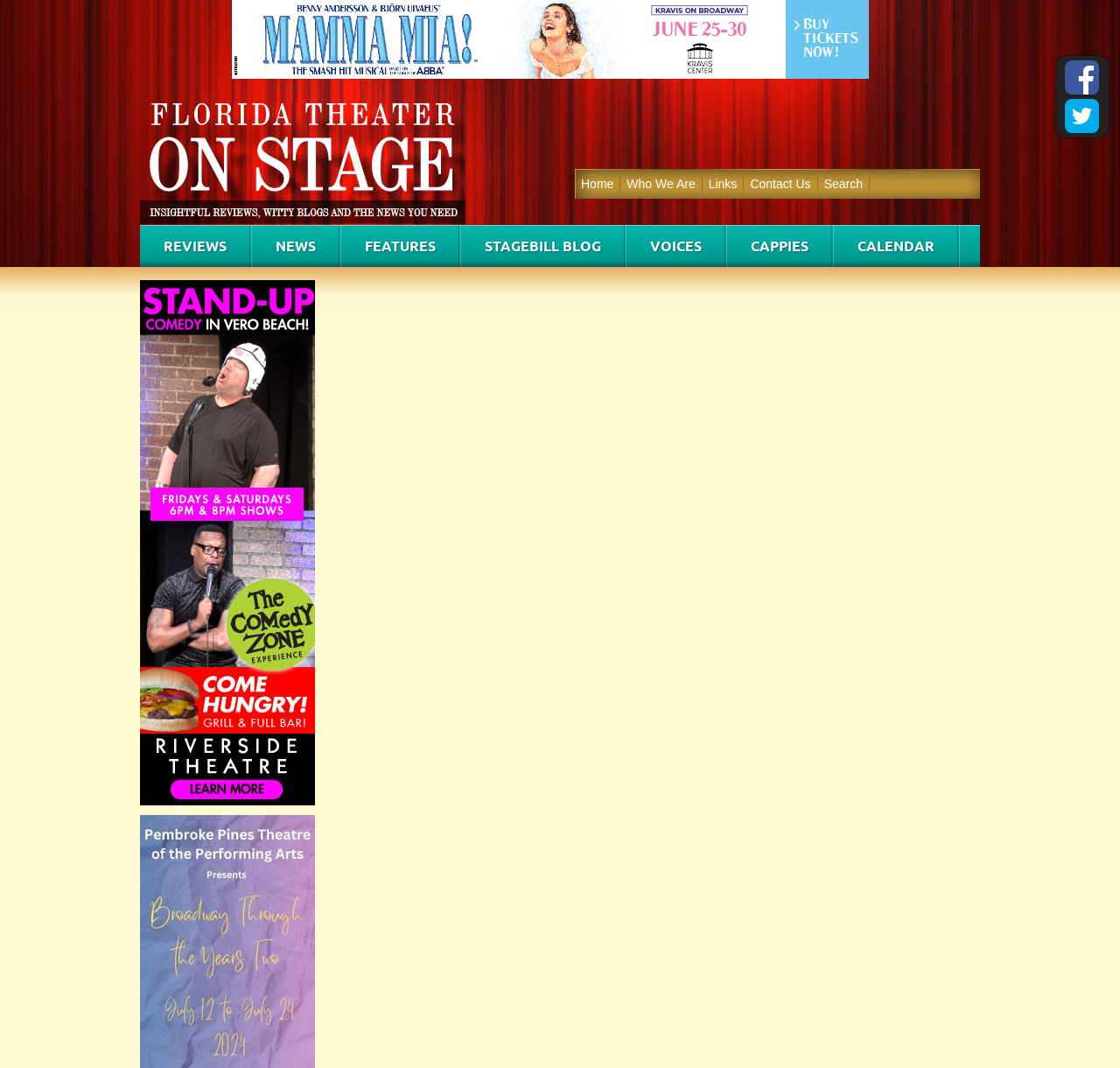Write a detailed summary of the webpage.

The webpage is about Alexander Zenoz and Florida Theater On Stage. At the top, there is a logo image on the left, accompanied by a link with the same title. Below this, there is a navigation menu with links to various sections, including Home, Who We Are, Links, Contact Us, and Search, arranged horizontally from left to right.

On the left side, there is a vertical menu with links to different categories, such as REVIEWS, NEWS, FEATURES, STAGEBILL BLOG, VOICES, CAPPIES, and CALENDAR, listed from top to bottom. Each of these links has a distinct position, with REVIEWS at the top and CALENDAR at the bottom.

In the top-right corner, there is a small image, likely a logo or icon, accompanied by a link. Below this, there are two social media icons, Facebook and Twitter, positioned side by side.

There are a total of 11 links in the navigation menu and 8 links in the vertical menu, making a total of 19 links on the page. The page also features 6 images, including logos, icons, and possibly other graphics.